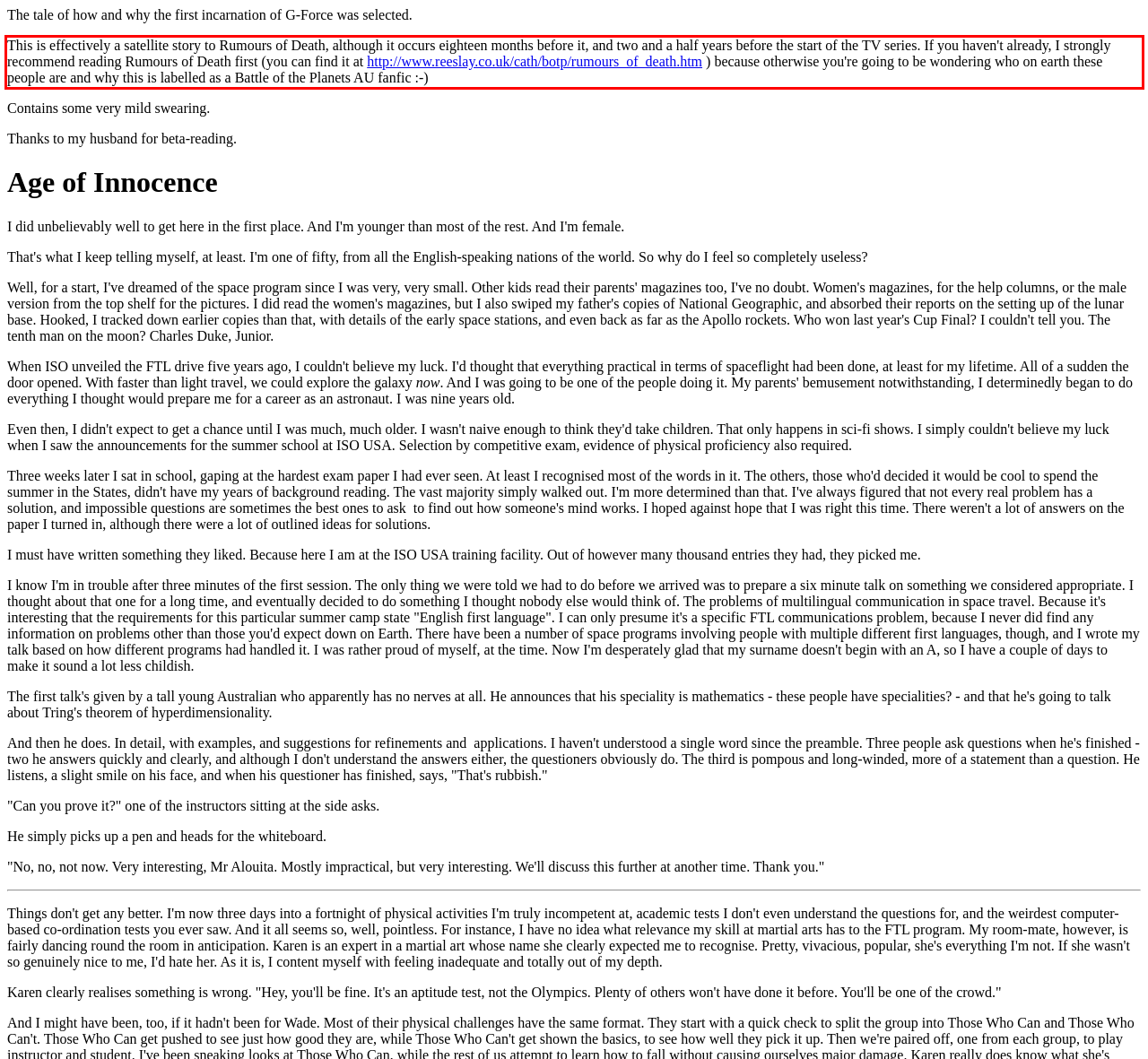You are given a webpage screenshot with a red bounding box around a UI element. Extract and generate the text inside this red bounding box.

This is effectively a satellite story to Rumours of Death, although it occurs eighteen months before it, and two and a half years before the start of the TV series. If you haven't already, I strongly recommend reading Rumours of Death first (you can find it at http://www.reeslay.co.uk/cath/botp/rumours_of_death.htm ) because otherwise you're going to be wondering who on earth these people are and why this is labelled as a Battle of the Planets AU fanfic :-)